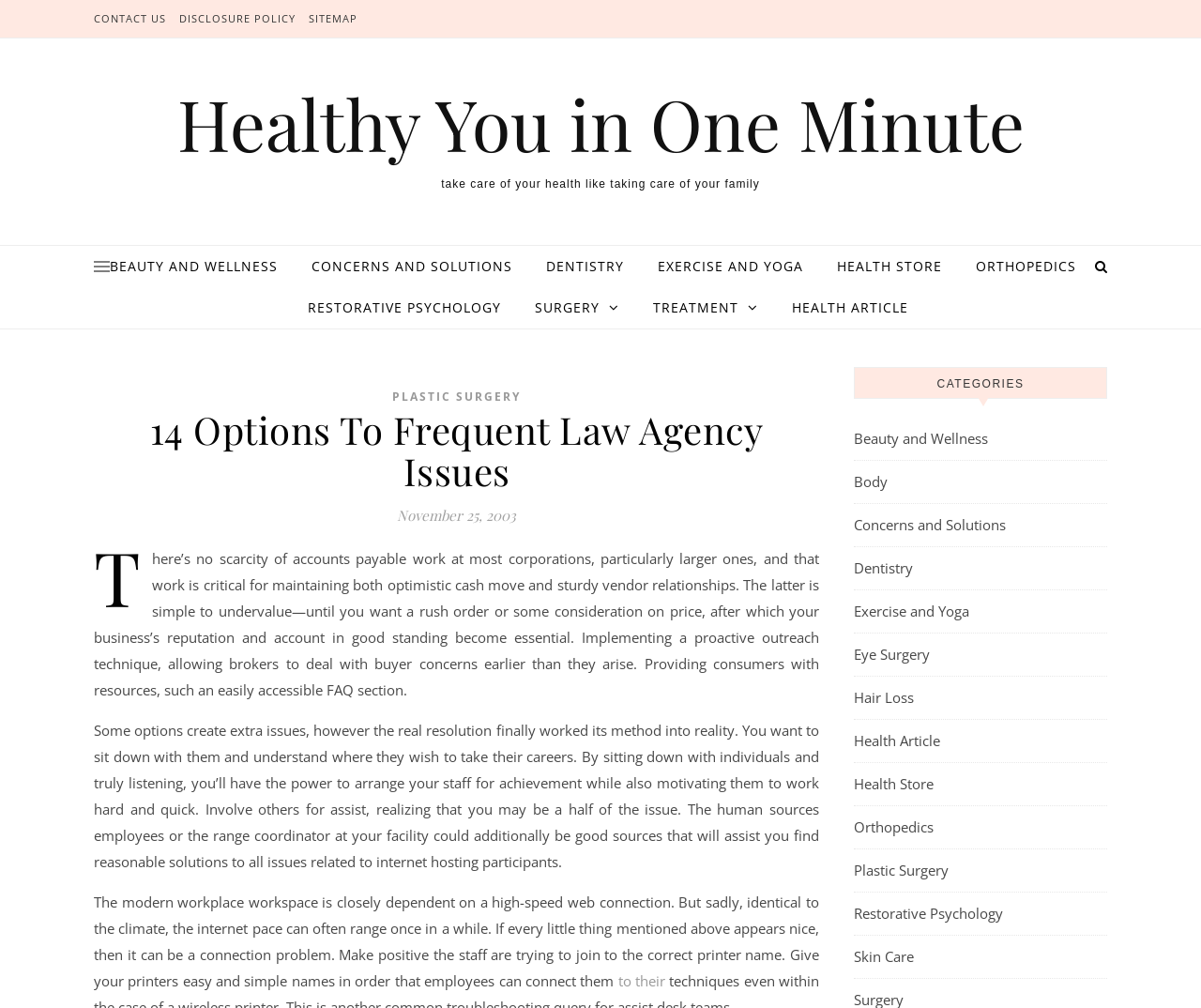Identify the bounding box coordinates of the clickable section necessary to follow the following instruction: "explore ORTHOPEDICS". The coordinates should be presented as four float numbers from 0 to 1, i.e., [left, top, right, bottom].

[0.8, 0.244, 0.909, 0.285]